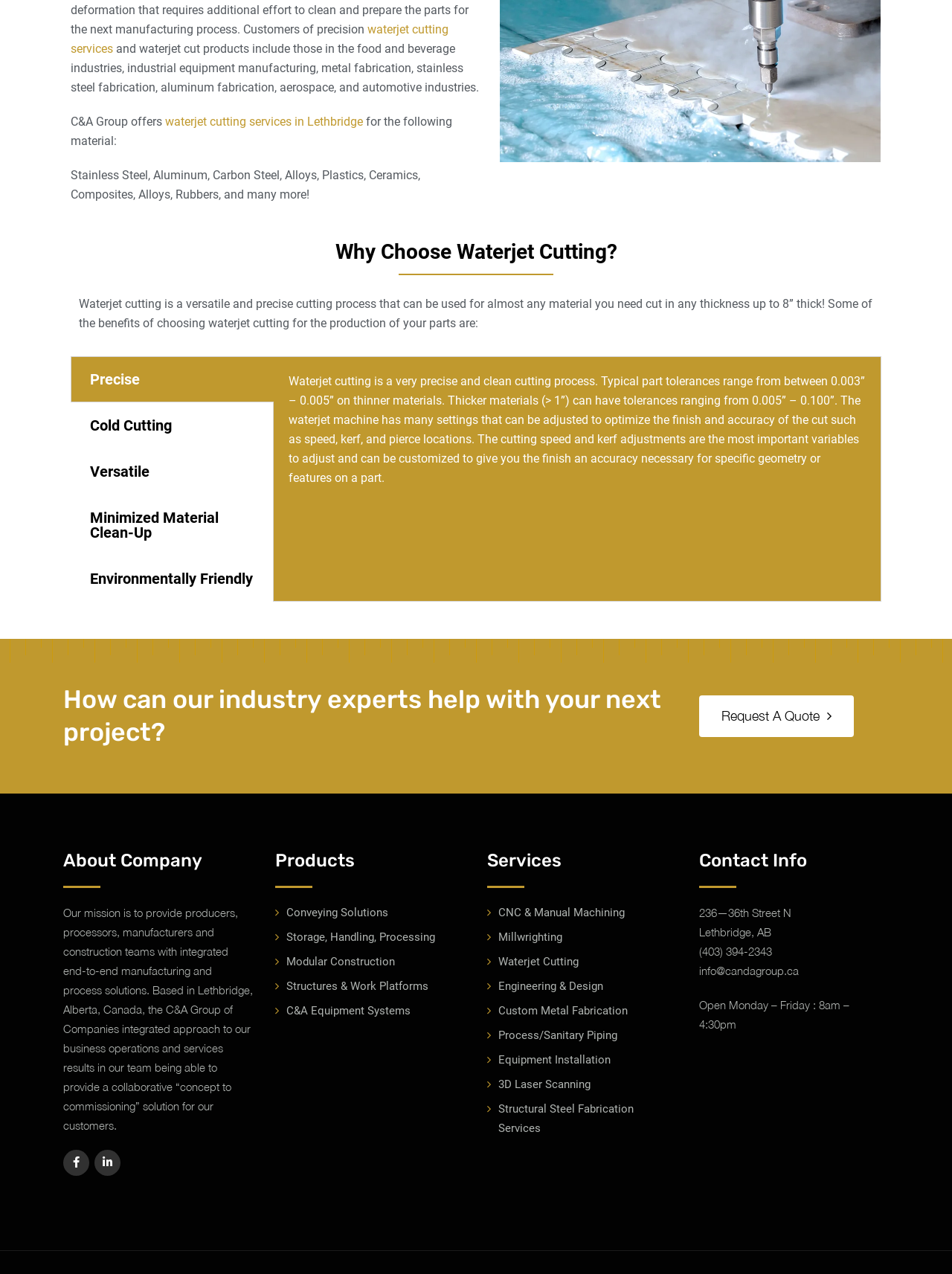Determine the bounding box coordinates in the format (top-left x, top-left y, bottom-right x, bottom-right y). Ensure all values are floating point numbers between 0 and 1. Identify the bounding box of the UI element described by: Structural Steel Fabrication Services

[0.512, 0.863, 0.711, 0.893]